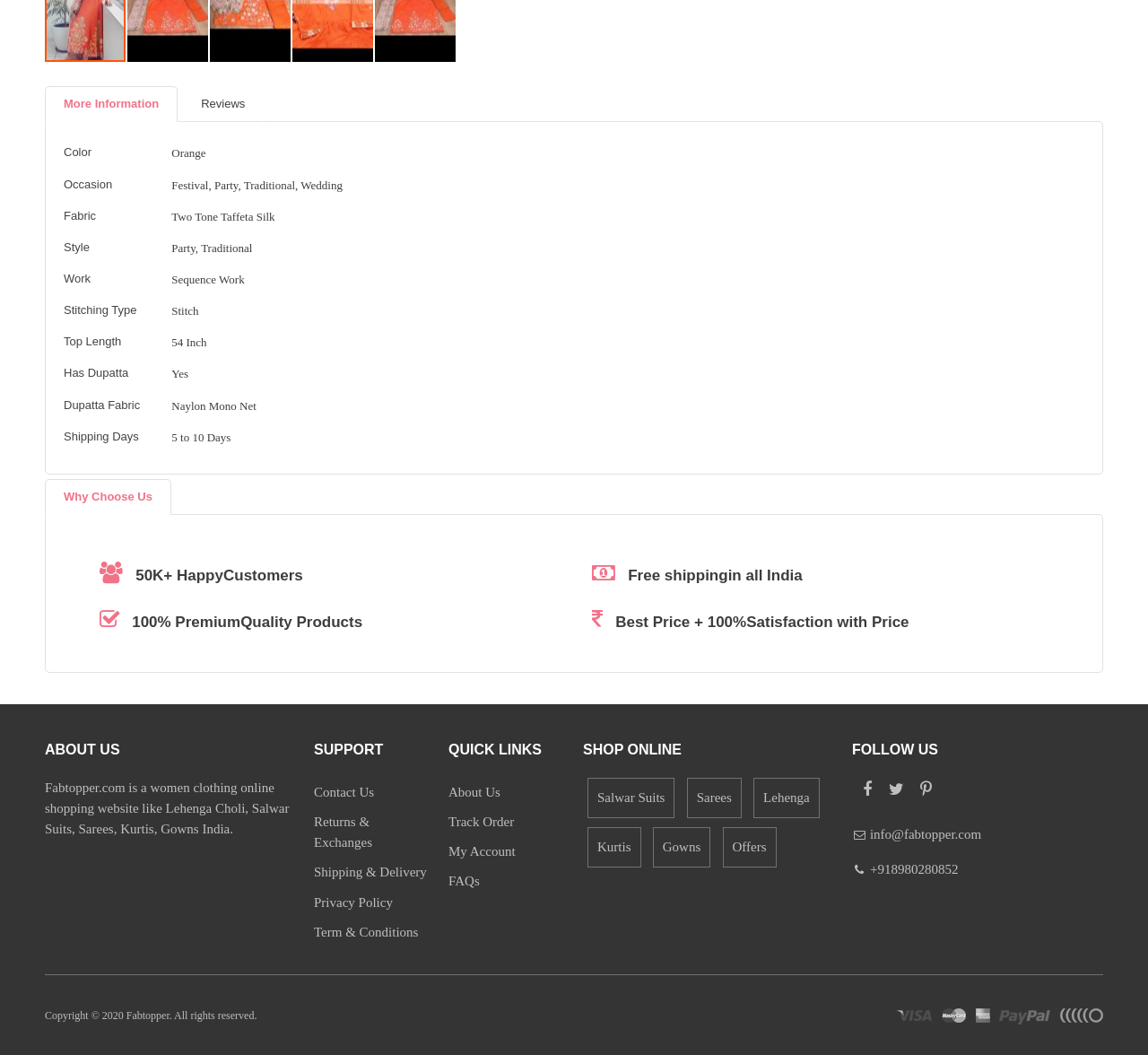Please specify the bounding box coordinates of the element that should be clicked to execute the given instruction: 'Click BUSINESS link'. Ensure the coordinates are four float numbers between 0 and 1, expressed as [left, top, right, bottom].

None